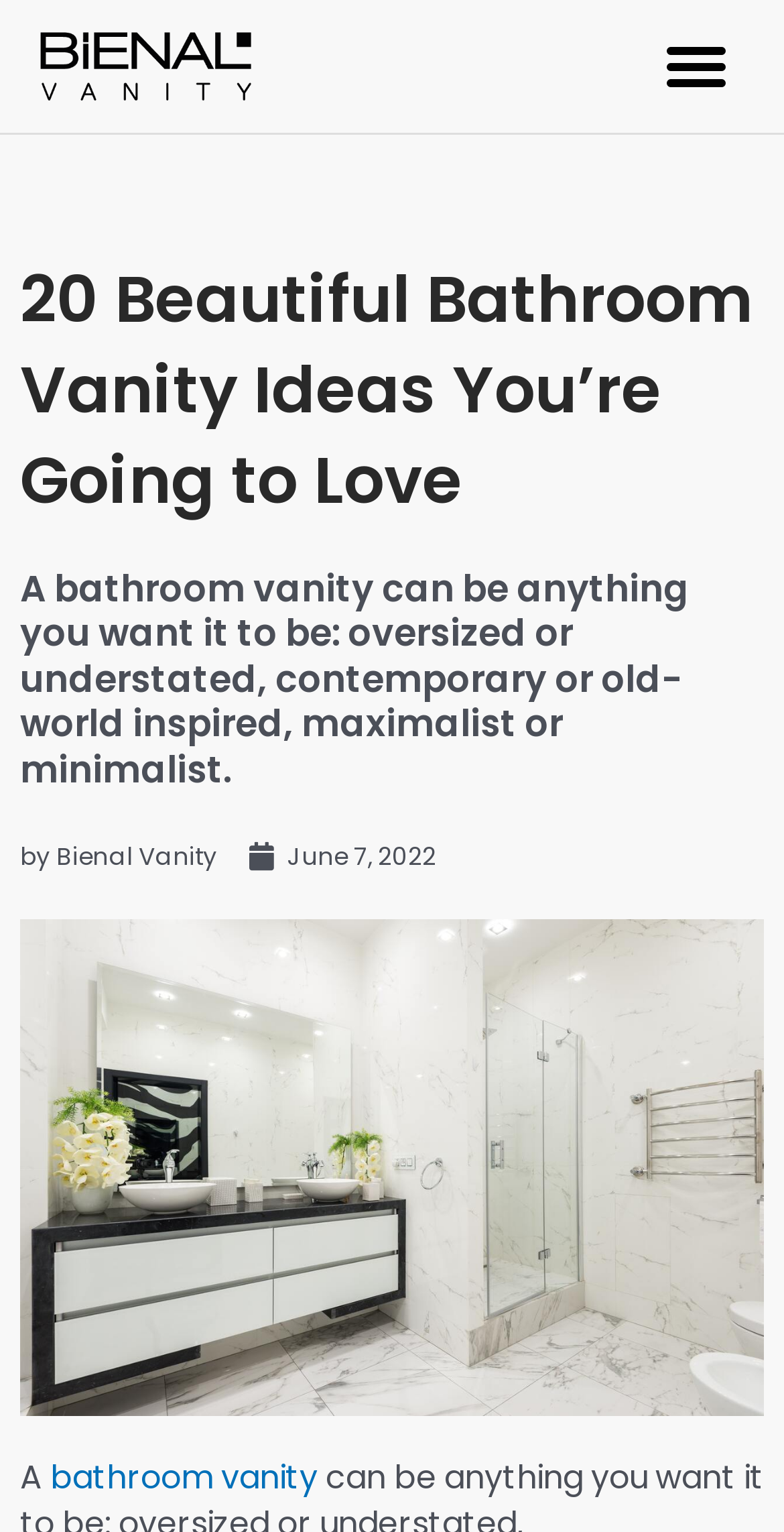Give a one-word or short-phrase answer to the following question: 
What is the author of the article?

Bienal Vanity